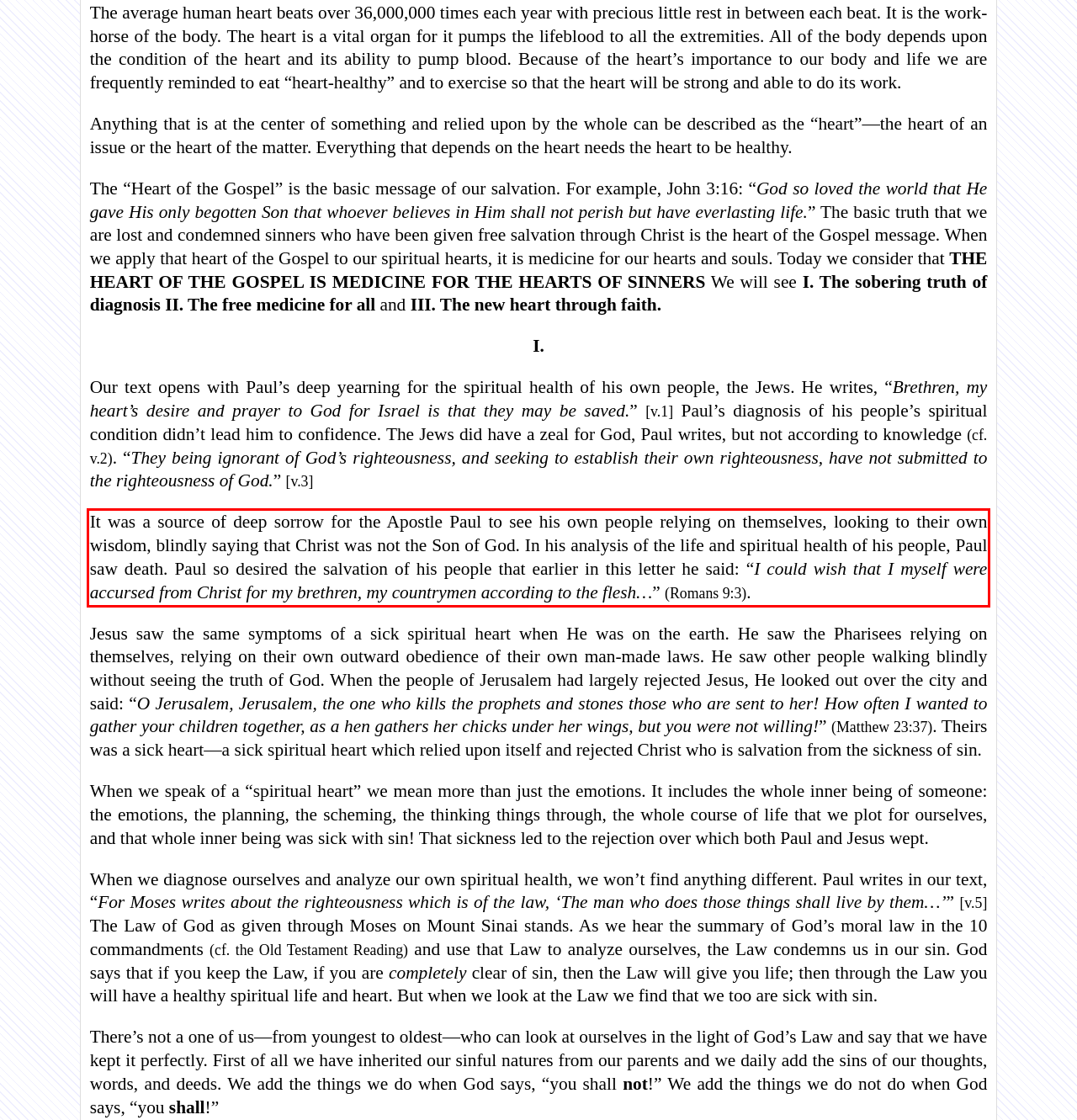Perform OCR on the text inside the red-bordered box in the provided screenshot and output the content.

It was a source of deep sorrow for the Apostle Paul to see his own people relying on themselves, looking to their own wisdom, blindly saying that Christ was not the Son of God. In his analysis of the life and spiritual health of his people, Paul saw death. Paul so desired the salvation of his people that earlier in this letter he said: “I could wish that I myself were accursed from Christ for my brethren, my countrymen according to the flesh…” (Romans 9:3).